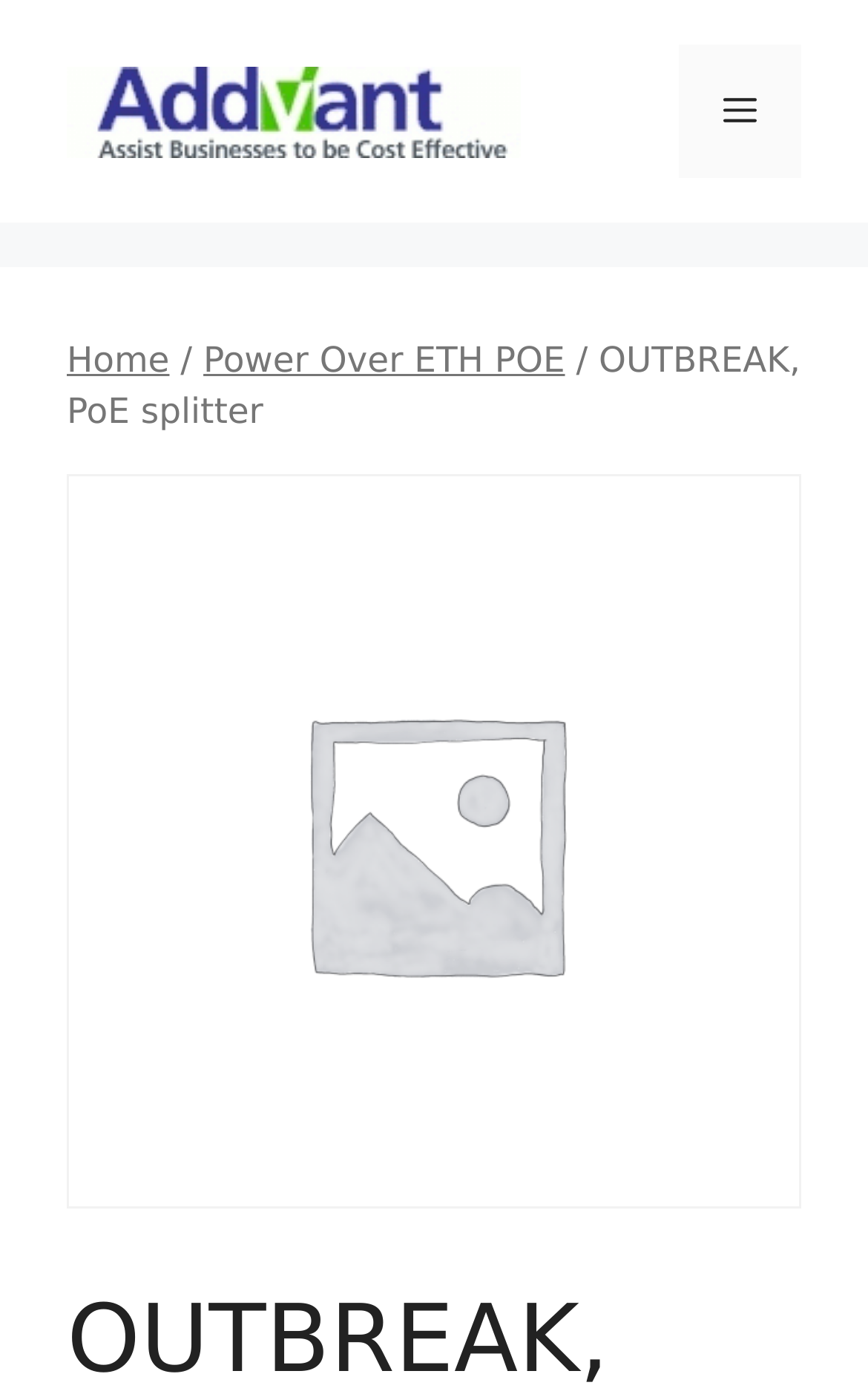Detail the various sections and features present on the webpage.

The webpage is about the OUTBREAK, a PoE splitter product from AddVant Networking, which specializes in VoIP and WiFi solutions. 

At the top of the page, there is a banner that spans the entire width, containing a link to the company's website, AddVant Networking VoIP and WiFi, accompanied by an image with the same name. 

To the right of the banner, there is a mobile toggle button labeled "Menu" that controls the primary menu. 

Below the banner, there is a navigation section that displays the breadcrumb trail, showing the path from the "Home" page to the current page, "Power Over ETH POE", and finally to the "OUTBREAK, PoE splitter" product page. 

The main content of the page is dominated by a large image that takes up most of the page's width, labeled "Awaiting product image", which is likely a placeholder for the actual product image.